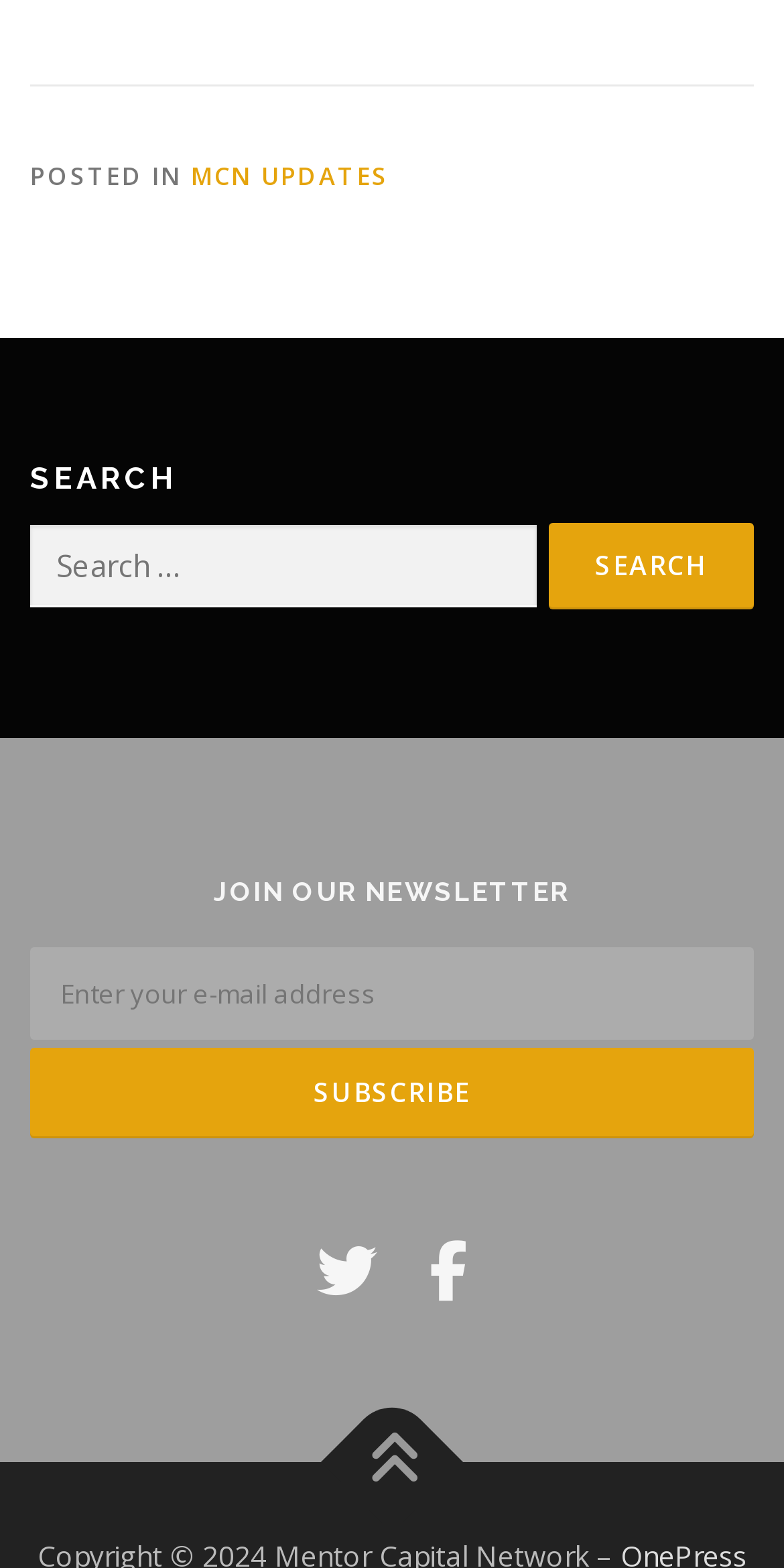Please identify the bounding box coordinates of the region to click in order to complete the given instruction: "Enter your email address". The coordinates should be four float numbers between 0 and 1, i.e., [left, top, right, bottom].

[0.038, 0.604, 0.962, 0.663]